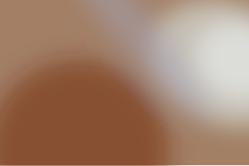Please answer the following question using a single word or phrase: 
What is the purpose of the article?

To provide floor maintenance advice